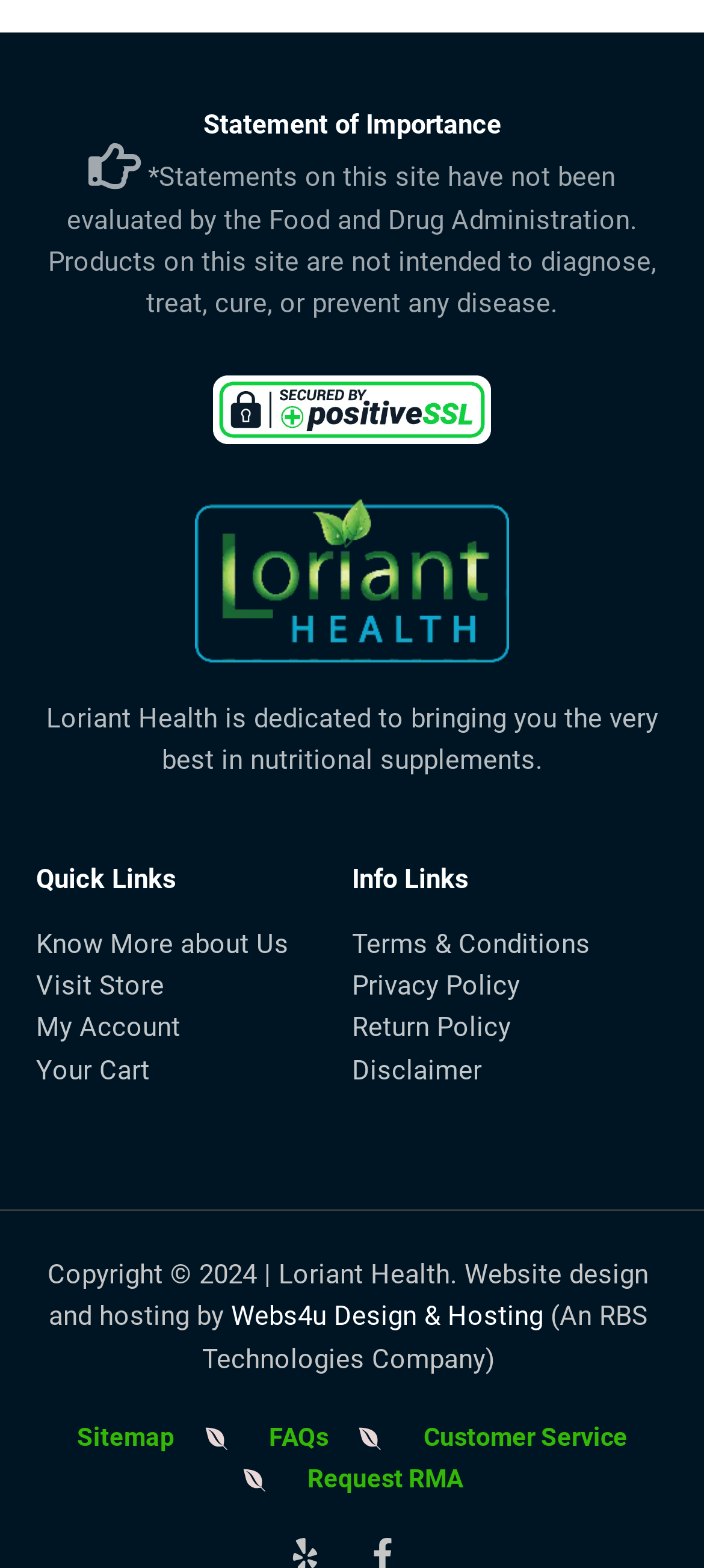Highlight the bounding box of the UI element that corresponds to this description: "Webs4u Design & Hosting".

[0.328, 0.829, 0.772, 0.85]